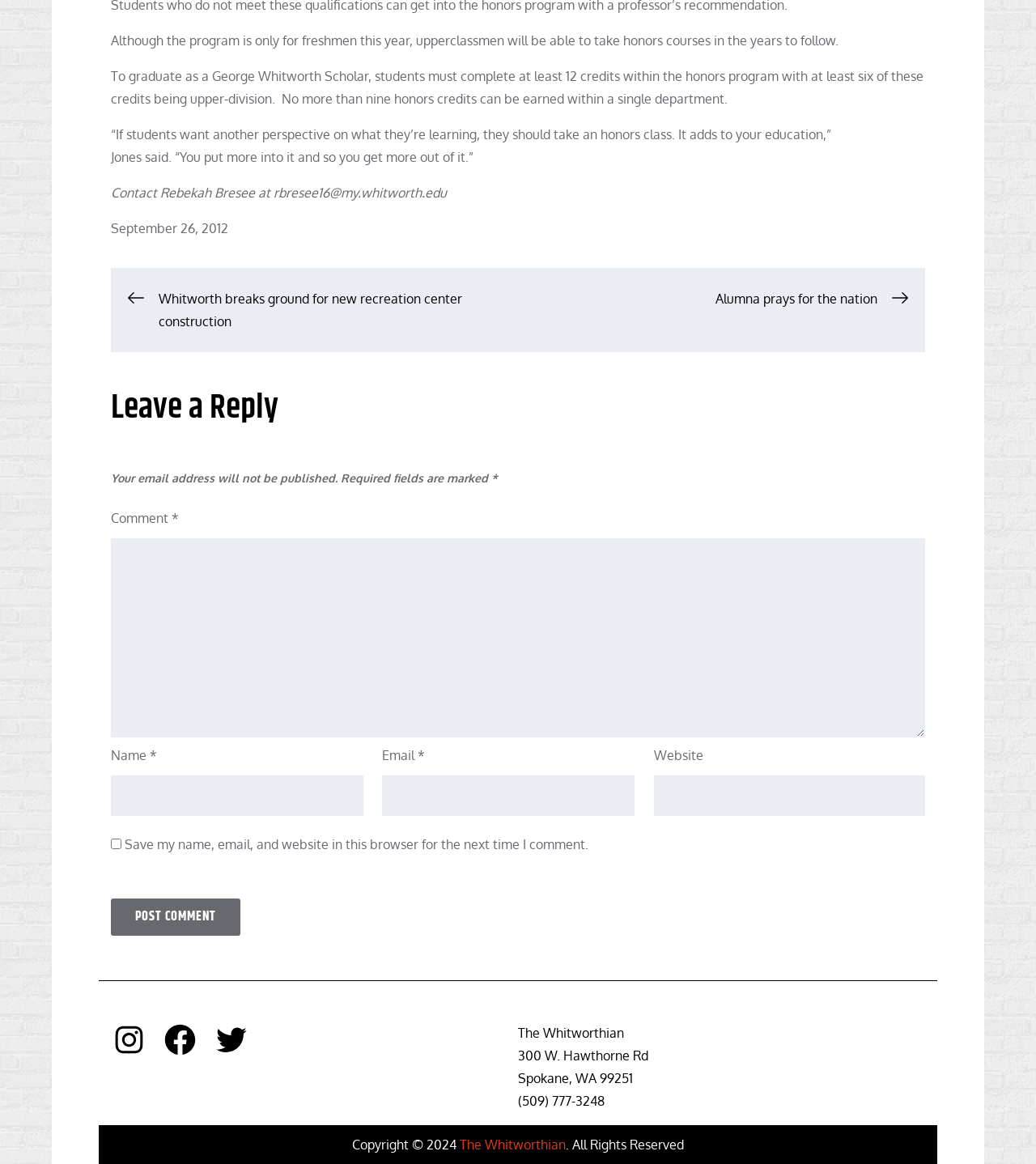How can users contact Rebekah Bresee?
From the image, respond with a single word or phrase.

rbresee16@my.whitworth.edu